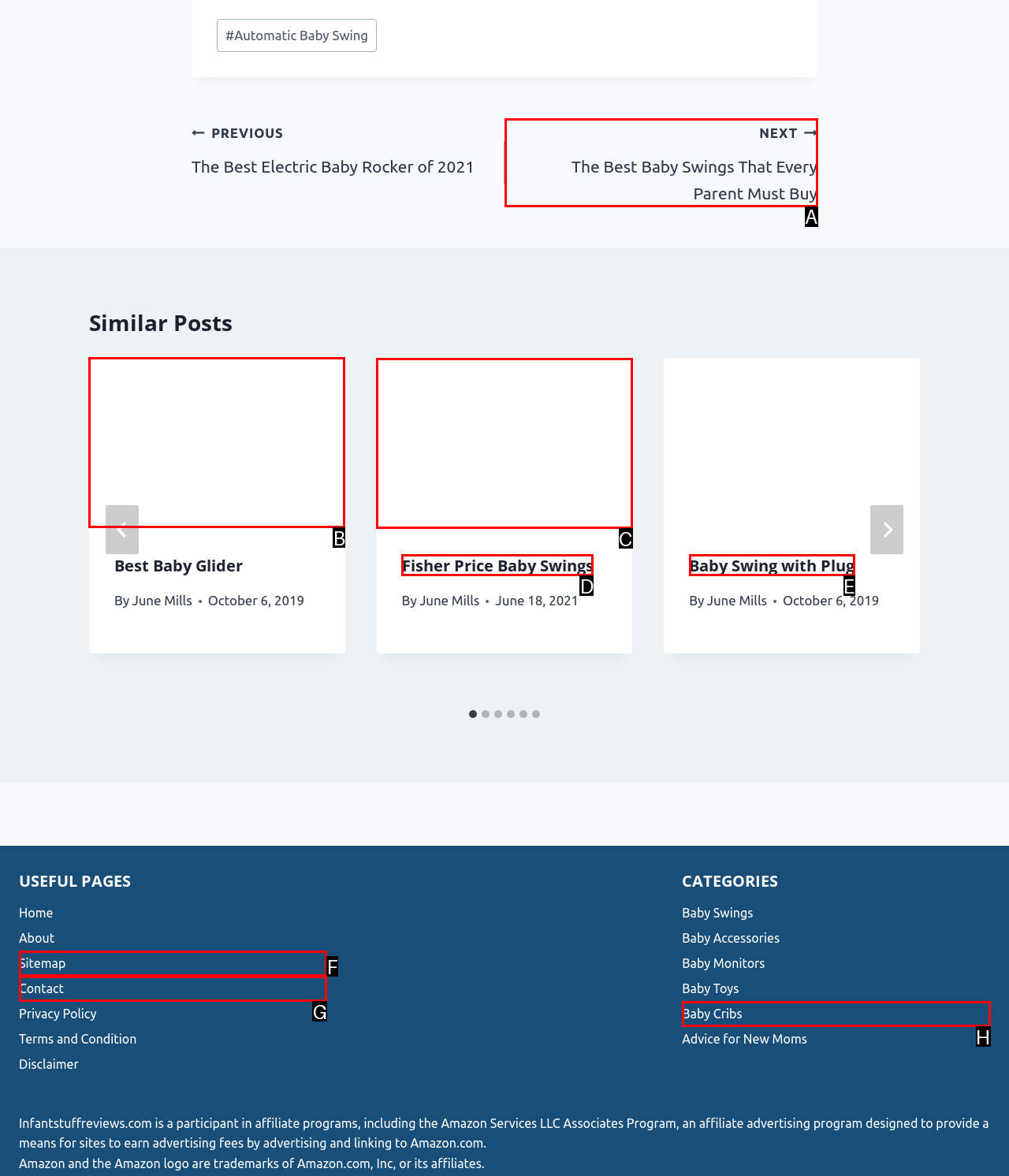Select the option I need to click to accomplish this task: Click on the 'Best Baby Glider' link
Provide the letter of the selected choice from the given options.

B